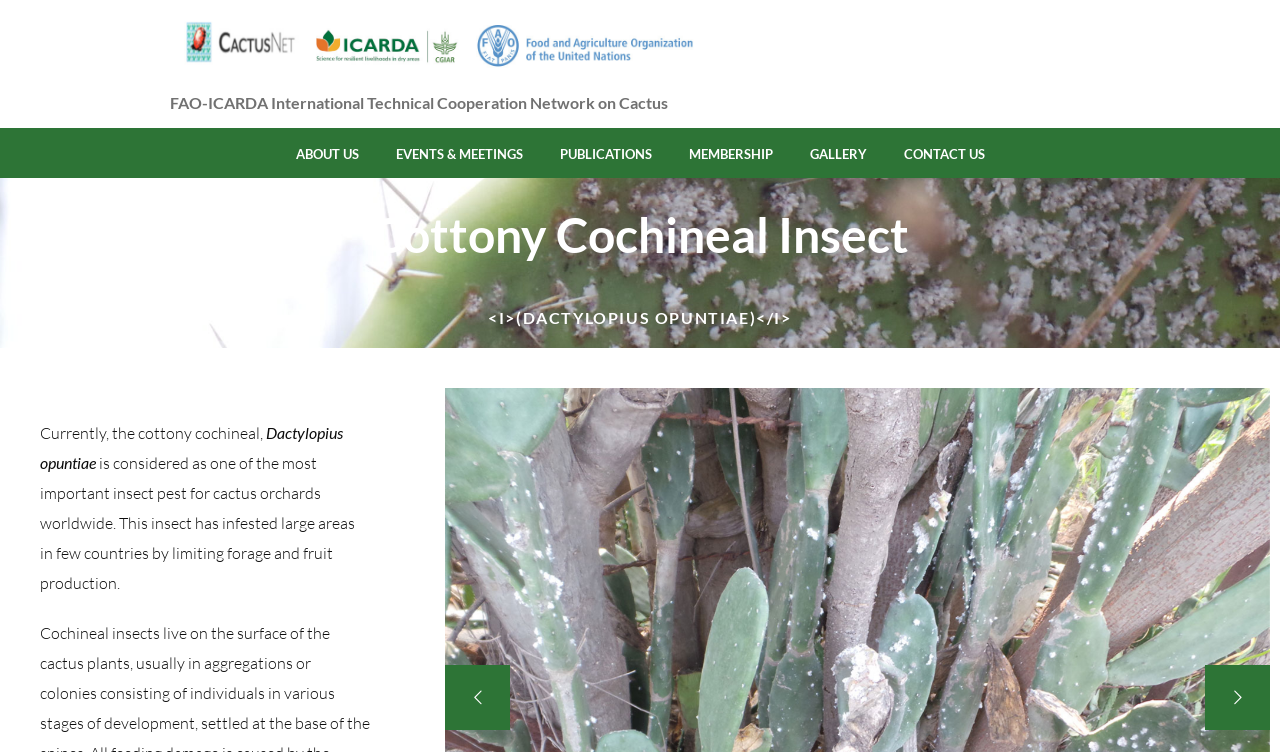What is the main heading displayed on the webpage? Please provide the text.

Cottony Cochineal Insect